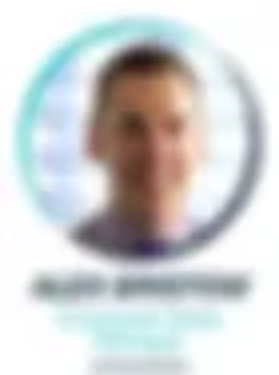Based on what you see in the screenshot, provide a thorough answer to this question: What surrounds the image of Alex Anderson?

The image of Alex Anderson is surrounded by a blue circular border, which draws attention to the subject and enhances the overall visual appeal of the portrait.